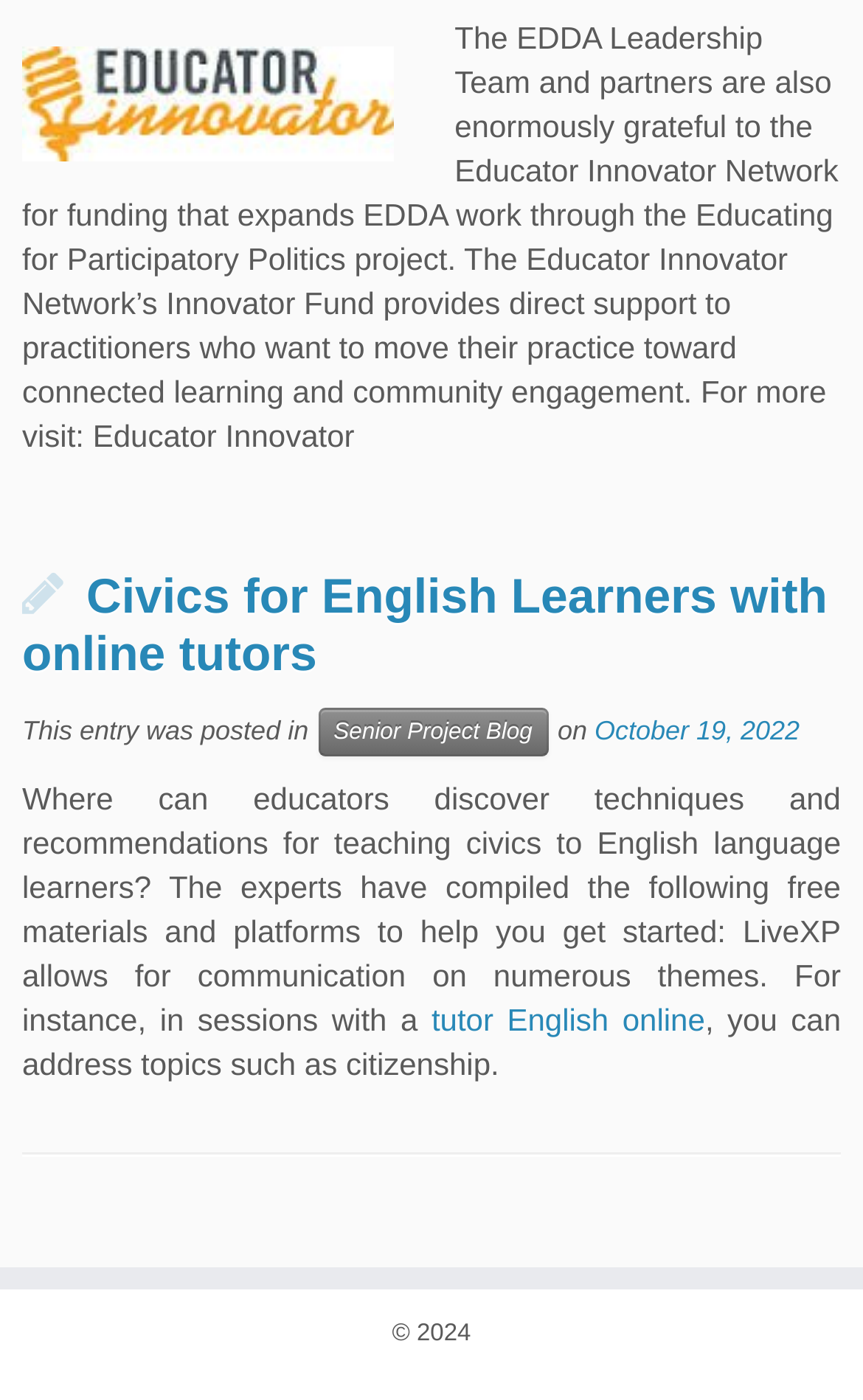Respond with a single word or short phrase to the following question: 
What is the name of the project that funded EDDA work?

Educating for Participatory Politics